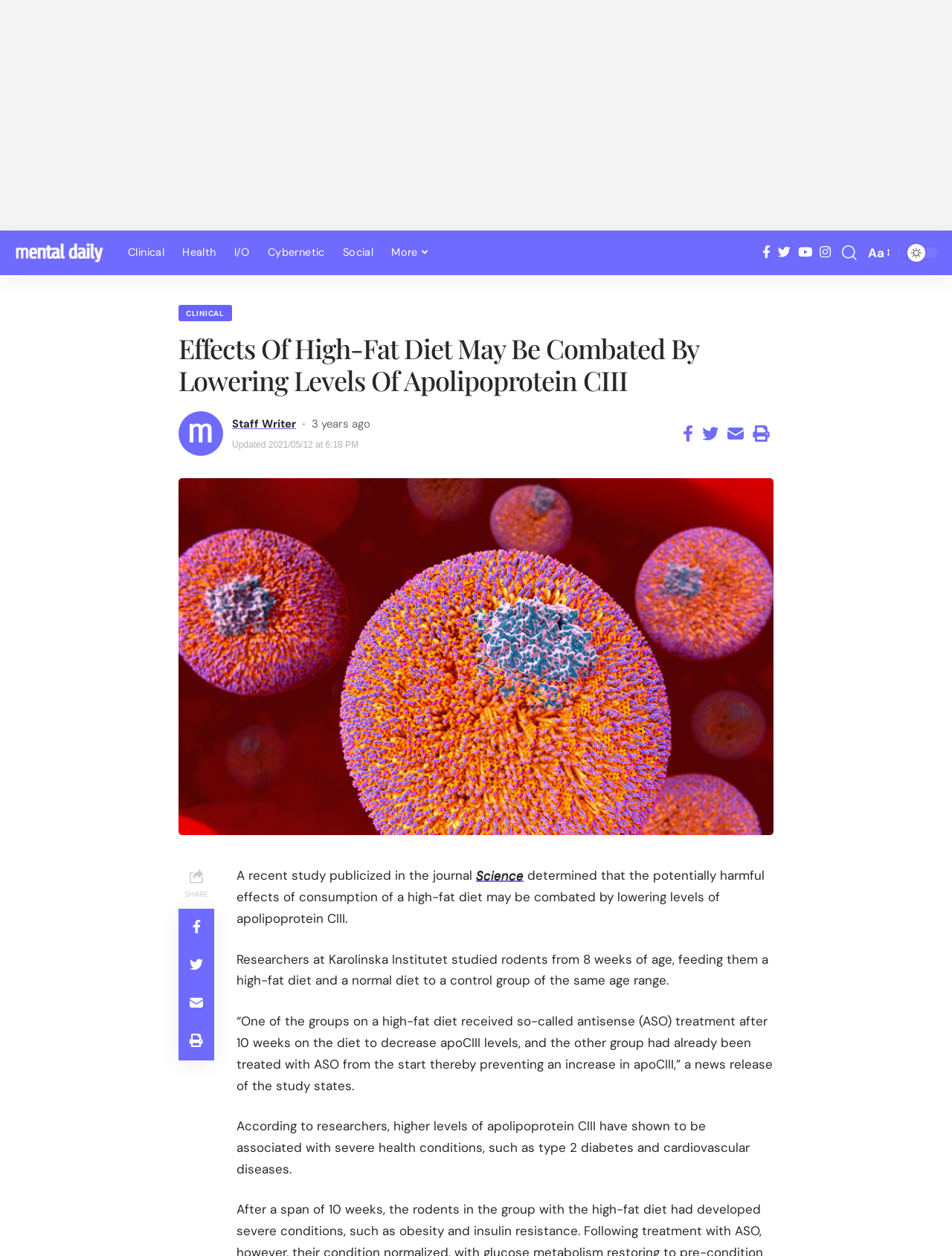Using the given description, provide the bounding box coordinates formatted as (top-left x, top-left y, bottom-right x, bottom-right y), with all values being floating point numbers between 0 and 1. Description: parent_node: Clinical

[0.953, 0.722, 0.984, 0.746]